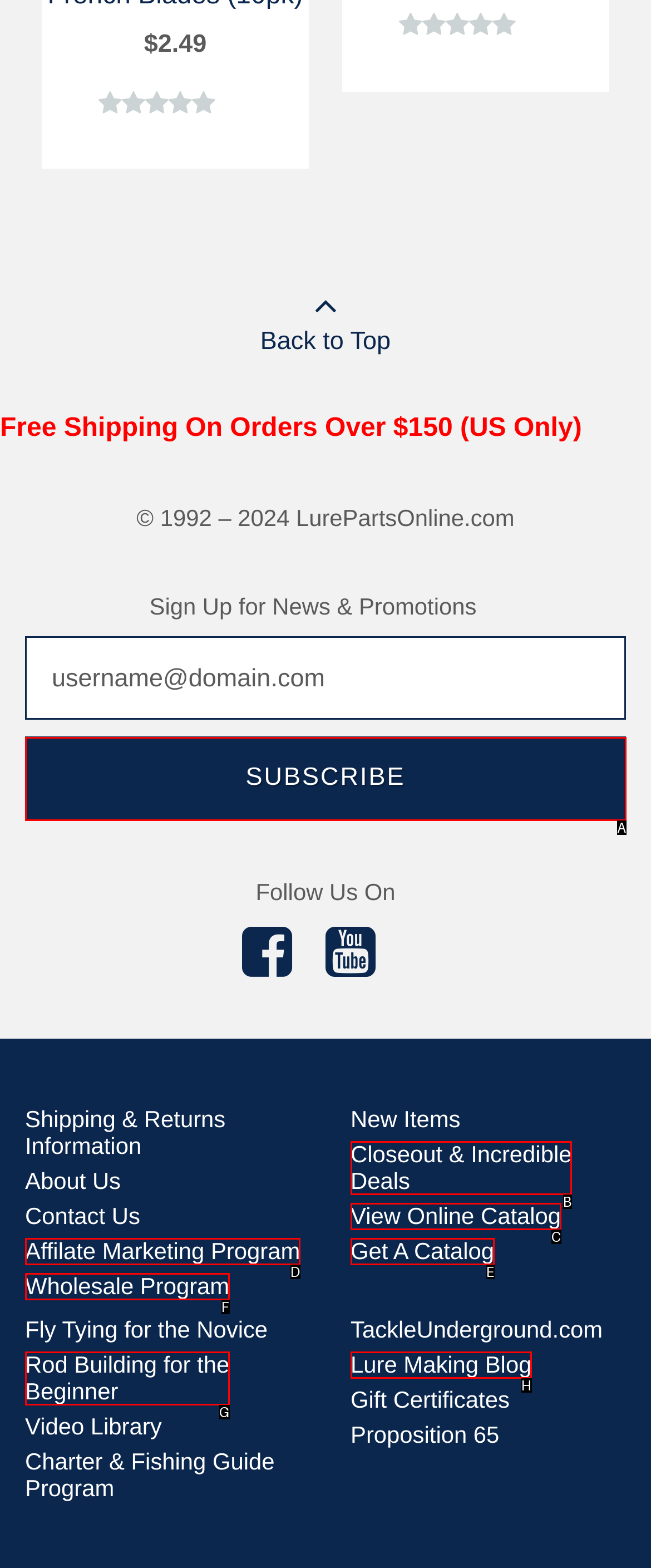Choose the option that best matches the element: Rod Building for the Beginner
Respond with the letter of the correct option.

G